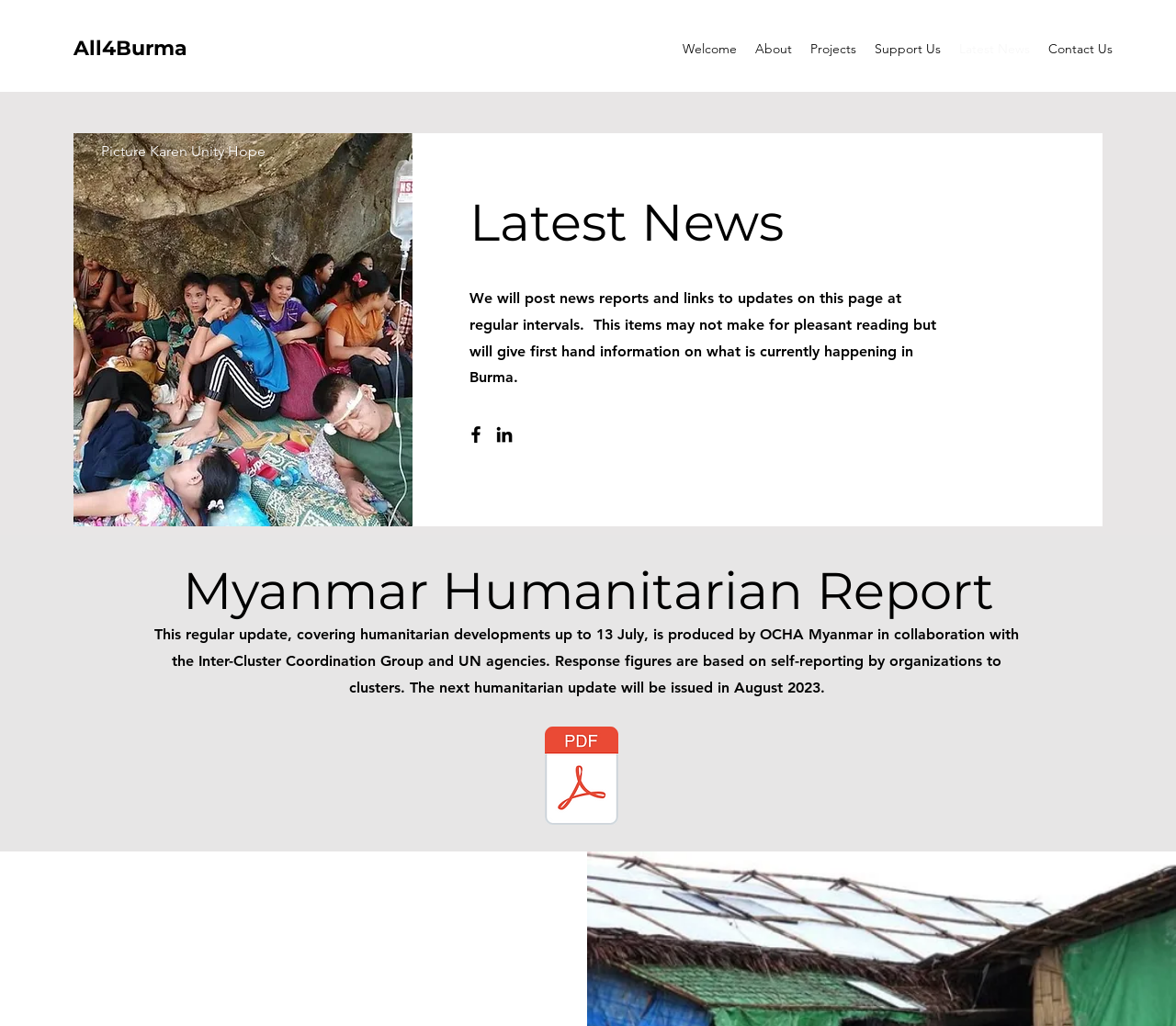What is the purpose of the 'Latest News' page?
Ensure your answer is thorough and detailed.

The purpose of the 'Latest News' page can be inferred from the text below the 'Latest News' heading, which states that the page will post news reports and links to updates at regular intervals.